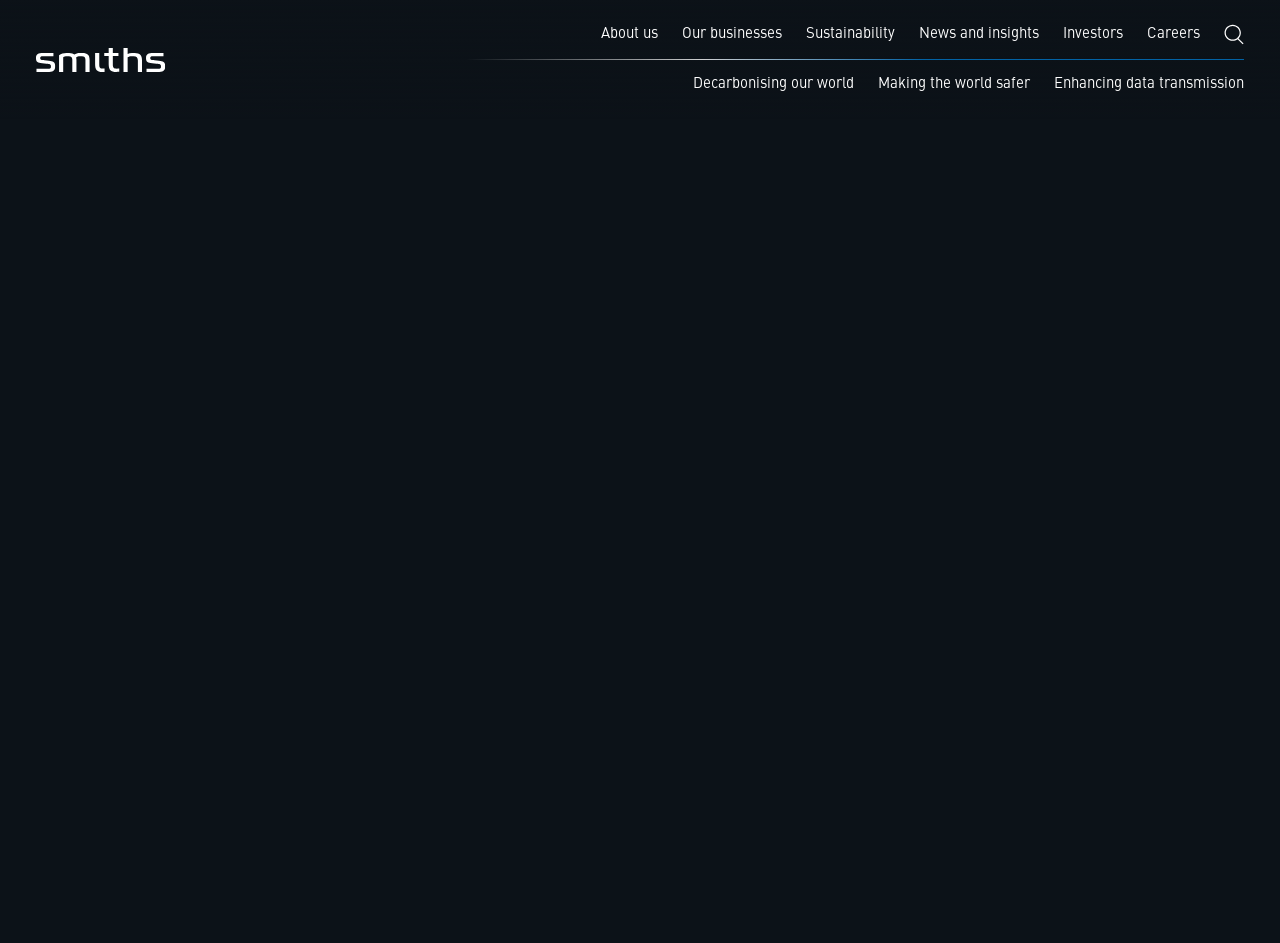Please pinpoint the bounding box coordinates for the region I should click to adhere to this instruction: "View Decarbonising our world".

[0.541, 0.078, 0.667, 0.101]